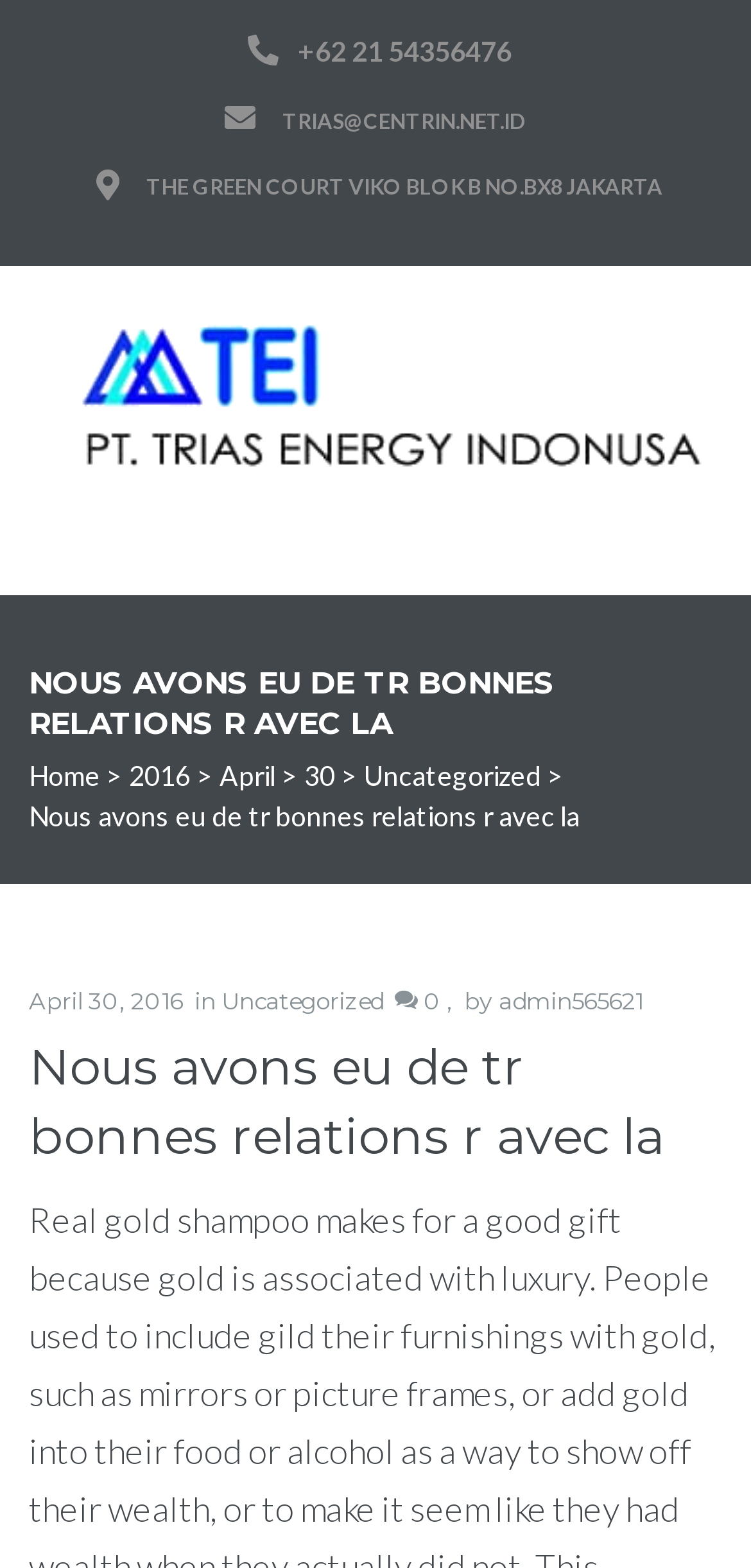Identify the bounding box coordinates for the element you need to click to achieve the following task: "Go to Home page". Provide the bounding box coordinates as four float numbers between 0 and 1, in the form [left, top, right, bottom].

[0.038, 0.483, 0.133, 0.504]